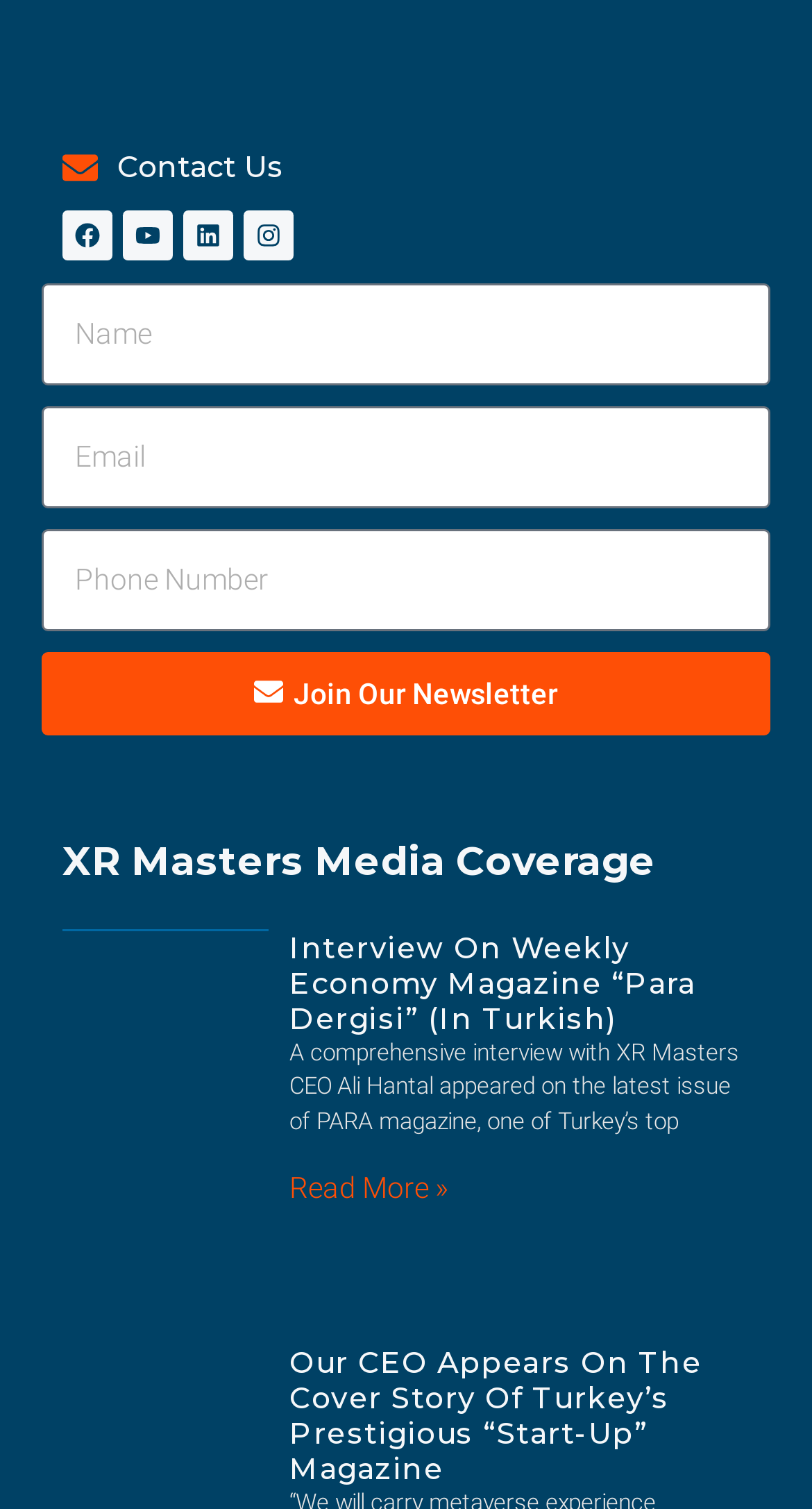What is the purpose of the form at the top?
Answer the question with a single word or phrase, referring to the image.

Join newsletter